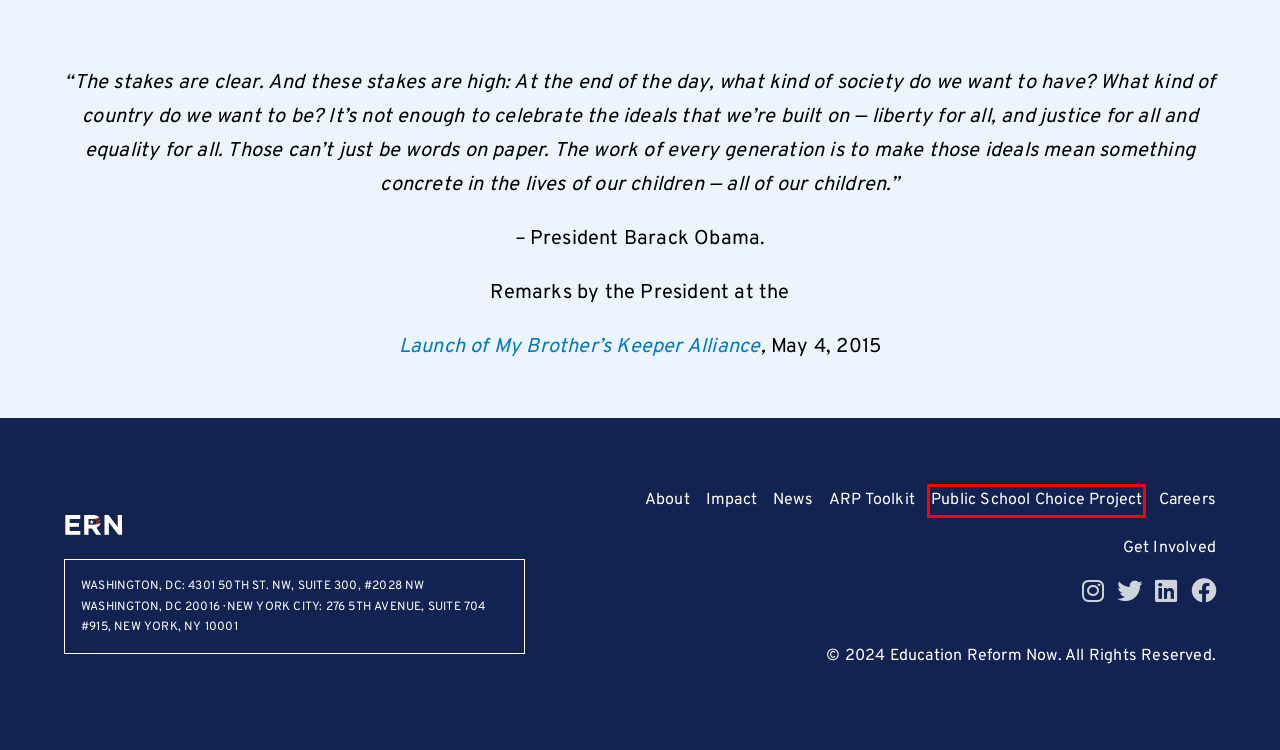With the provided screenshot showing a webpage and a red bounding box, determine which webpage description best fits the new page that appears after clicking the element inside the red box. Here are the options:
A. Philos 2022 - Washington DC - Education Reform Now
B. ERN's Public School Choice Series - Education Reform Now
C. News & Media - Education Reform Now
D. Impact - Education Reform Now
E. Home - Education Reform Now
F. Careers - Education Reform Now
G. K-12 - Education Reform Now
H. Get Involved - Education Reform Now

B